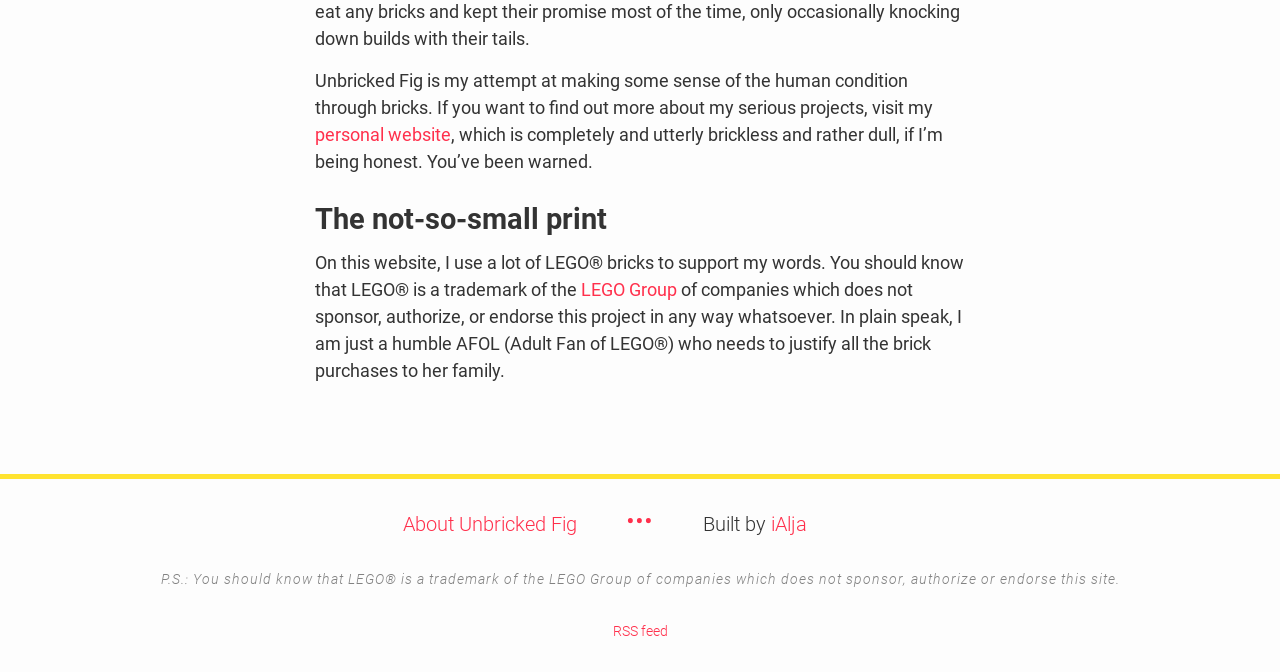What is the purpose of the website Unbricked Fig?
Answer the question in a detailed and comprehensive manner.

The author describes Unbricked Fig as an attempt to make sense of the human condition through bricks, suggesting that the website is a creative outlet for exploring complex ideas and emotions.